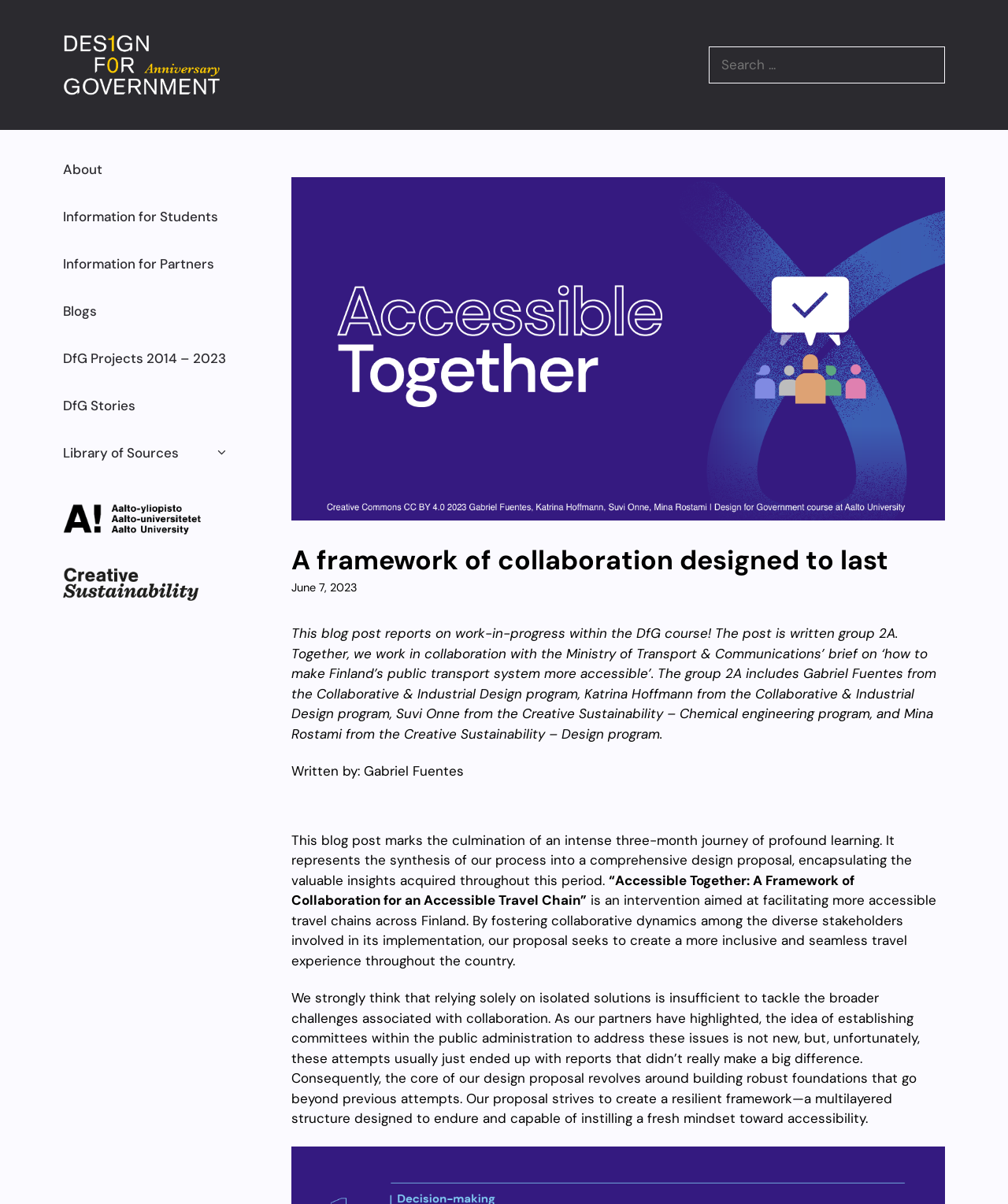Please provide the bounding box coordinates in the format (top-left x, top-left y, bottom-right x, bottom-right y). Remember, all values are floating point numbers between 0 and 1. What is the bounding box coordinate of the region described as: DfG Stories

[0.047, 0.317, 0.242, 0.357]